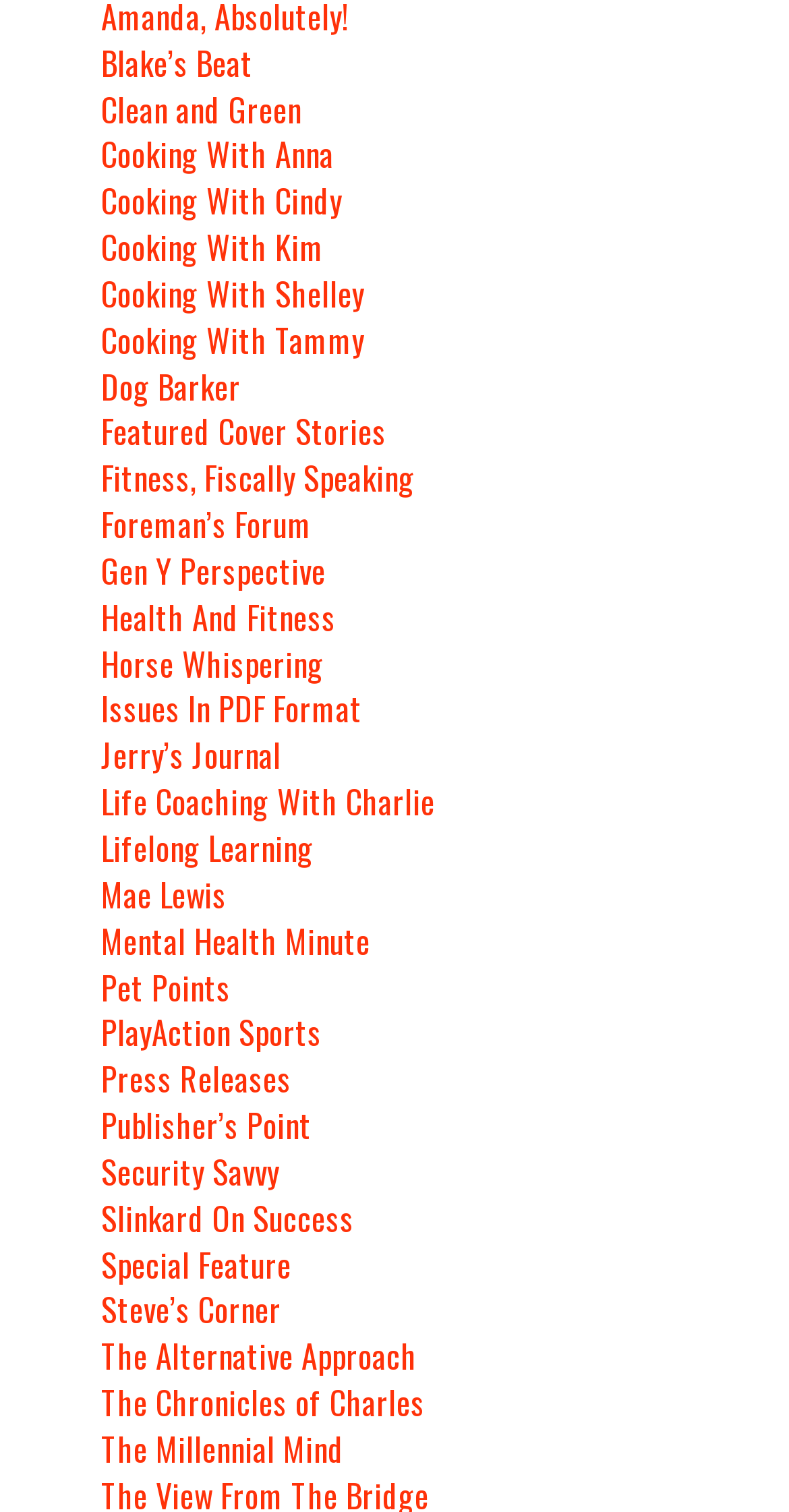What type of content is featured in the 'Pet Points' column?
Using the picture, provide a one-word or short phrase answer.

Pets or animals